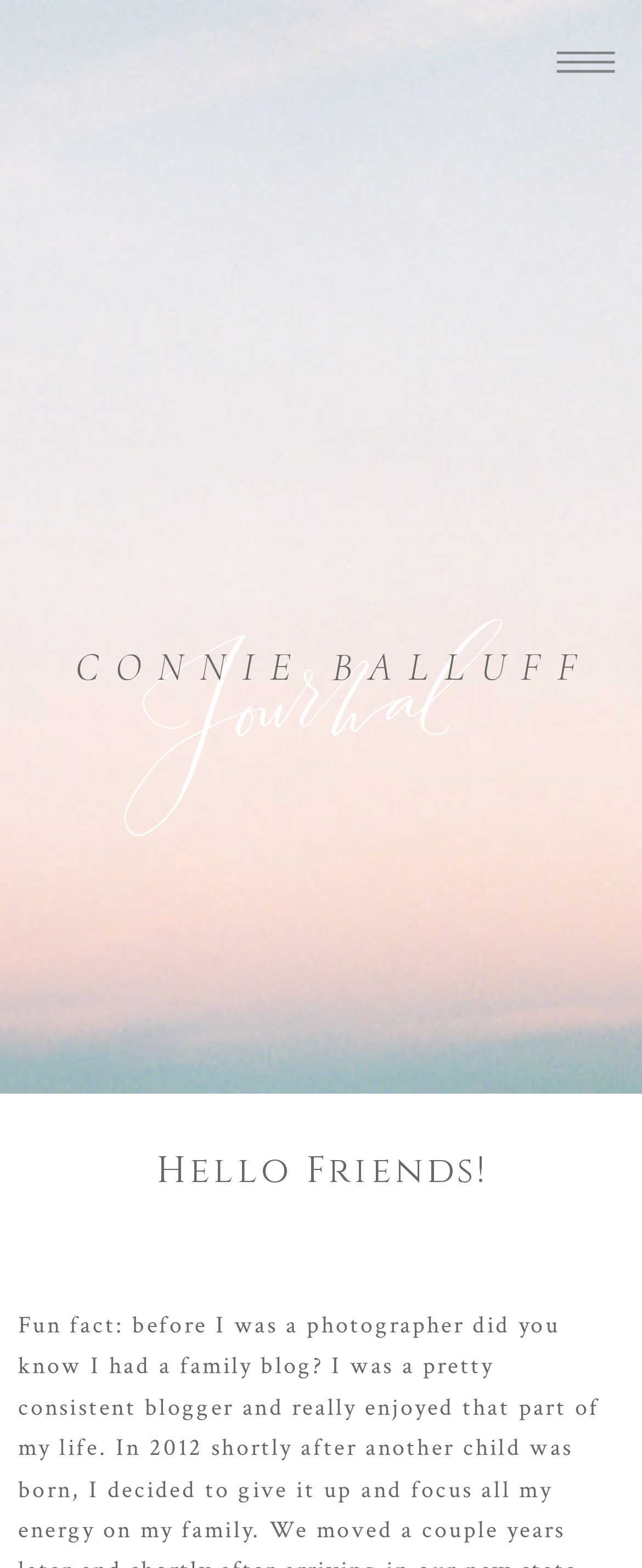Identify the bounding box of the HTML element described as: "CONNIE BALLUFF".

[0.072, 0.413, 0.969, 0.443]